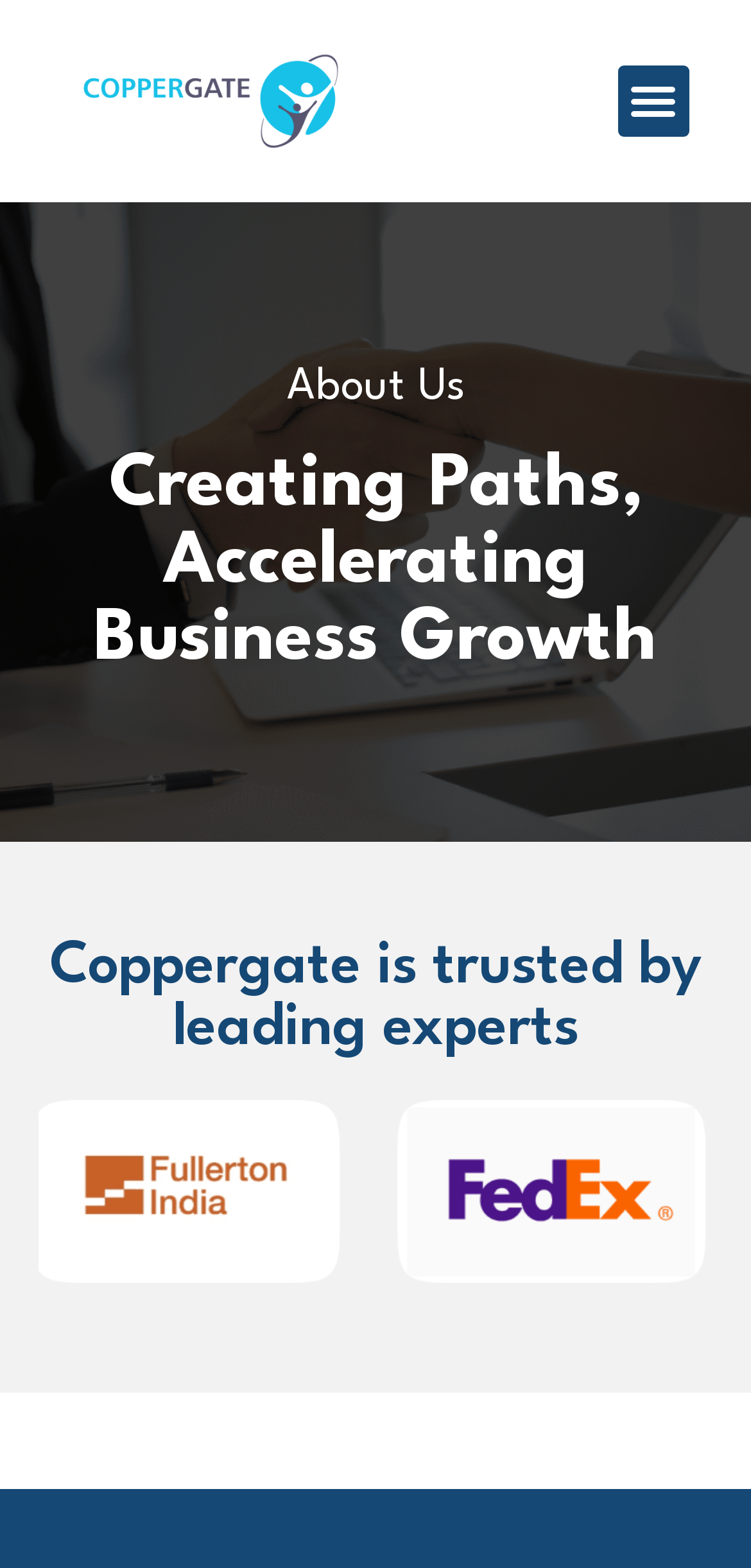What is the text above the carousel? Using the information from the screenshot, answer with a single word or phrase.

Coppergate is trusted by leading experts